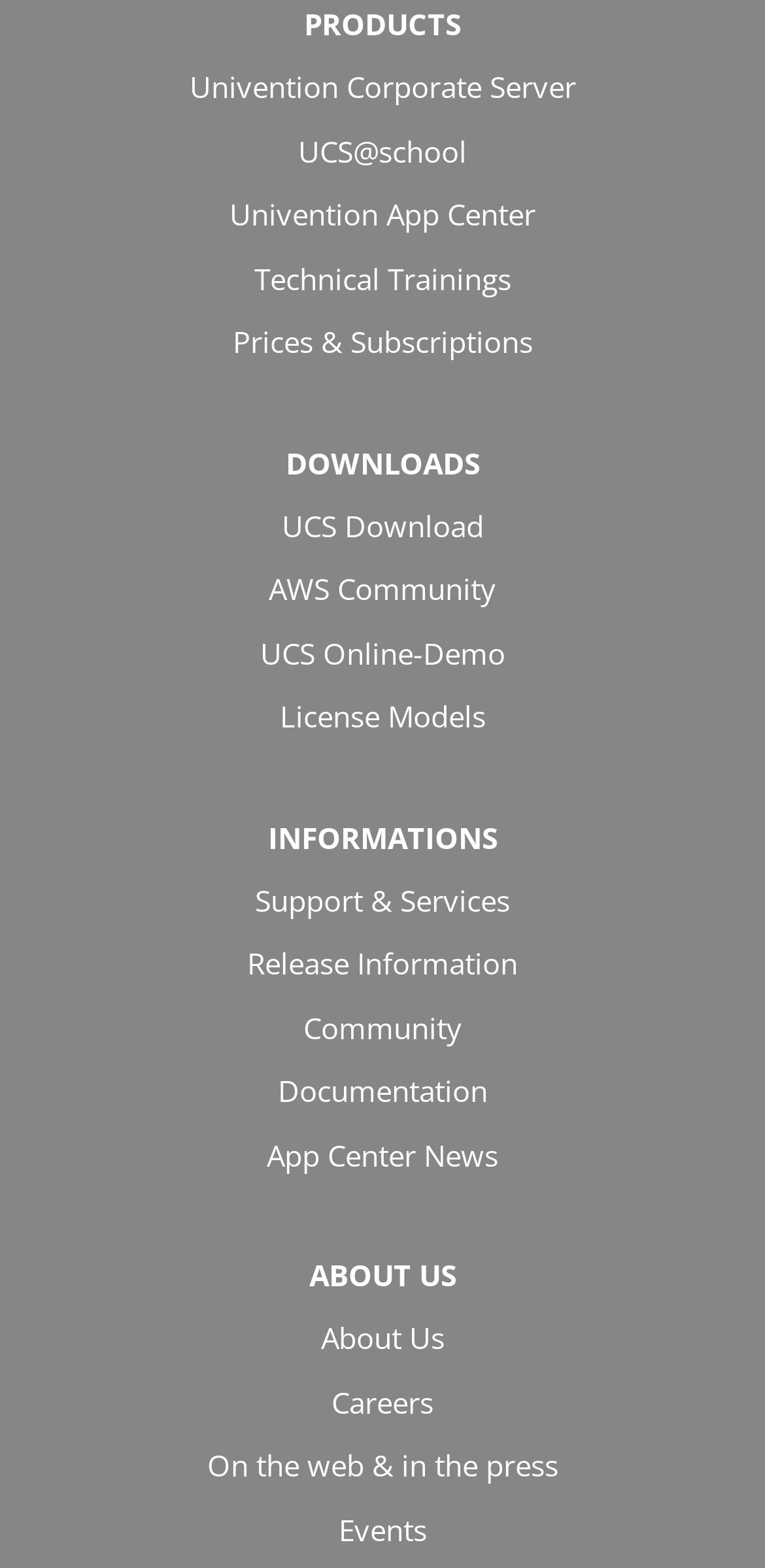Please find the bounding box for the following UI element description. Provide the coordinates in (top-left x, top-left y, bottom-right x, bottom-right y) format, with values between 0 and 1: UCS Online-Demo

[0.34, 0.403, 0.66, 0.431]